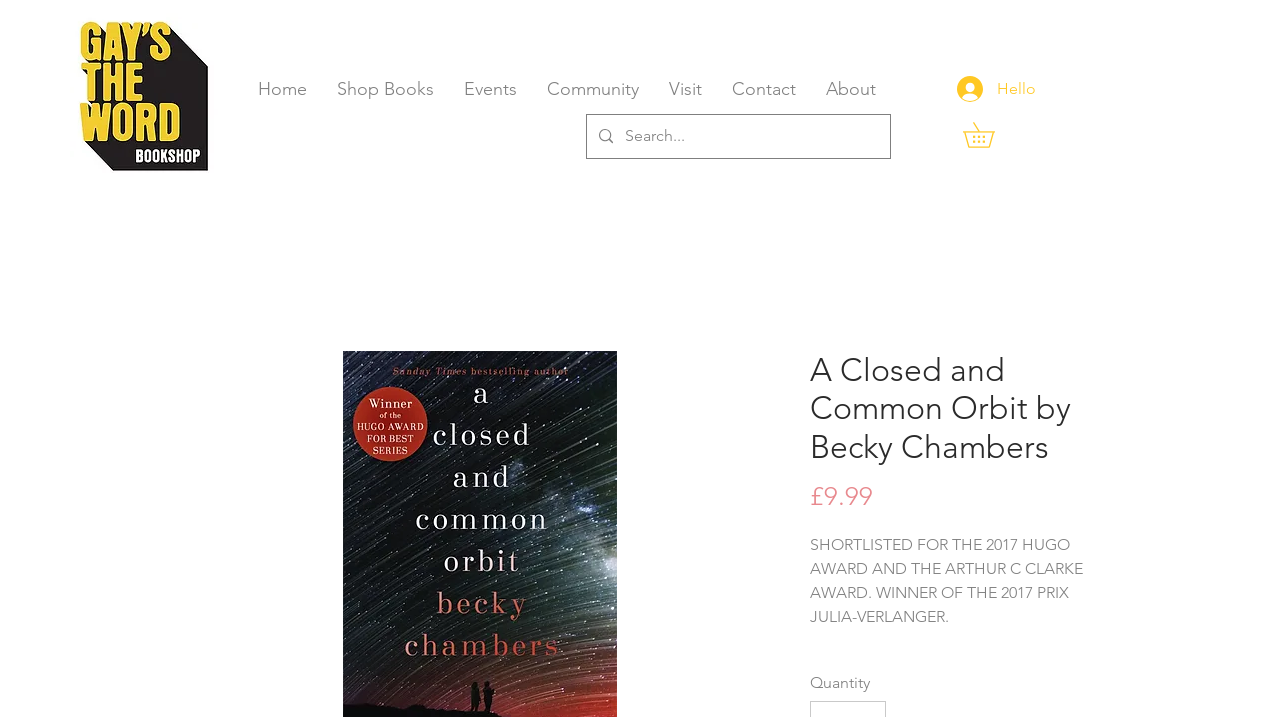Describe all visible elements and their arrangement on the webpage.

This webpage is about a book titled "A Closed and Common Orbit by Becky Chambers" and is hosted on a website called "Gay's The Word". At the top left corner, there is a logo of "Gay's The Word" in the form of an image. Below the logo, there is a navigation menu with links to different sections of the website, including "Home", "Shop Books", "Events", "Community", "Visit", "Contact", and "About".

To the right of the navigation menu, there is a search bar with a magnifying glass icon and a text input field. Below the search bar, there is a button labeled "Hello" with an image of a person.

The main content of the webpage is focused on the book "A Closed and Common Orbit by Becky Chambers". There is a heading with the book title, followed by the price "£9.99" and a description of the book's awards and accolades. Below the description, there is a quote from Tor.com praising the author's talent. Further down, there is a section to select the quantity of the book to purchase.

Overall, the webpage is organized with a clear navigation menu at the top, a search bar and a button on the right, and the main content focused on the book in the center.